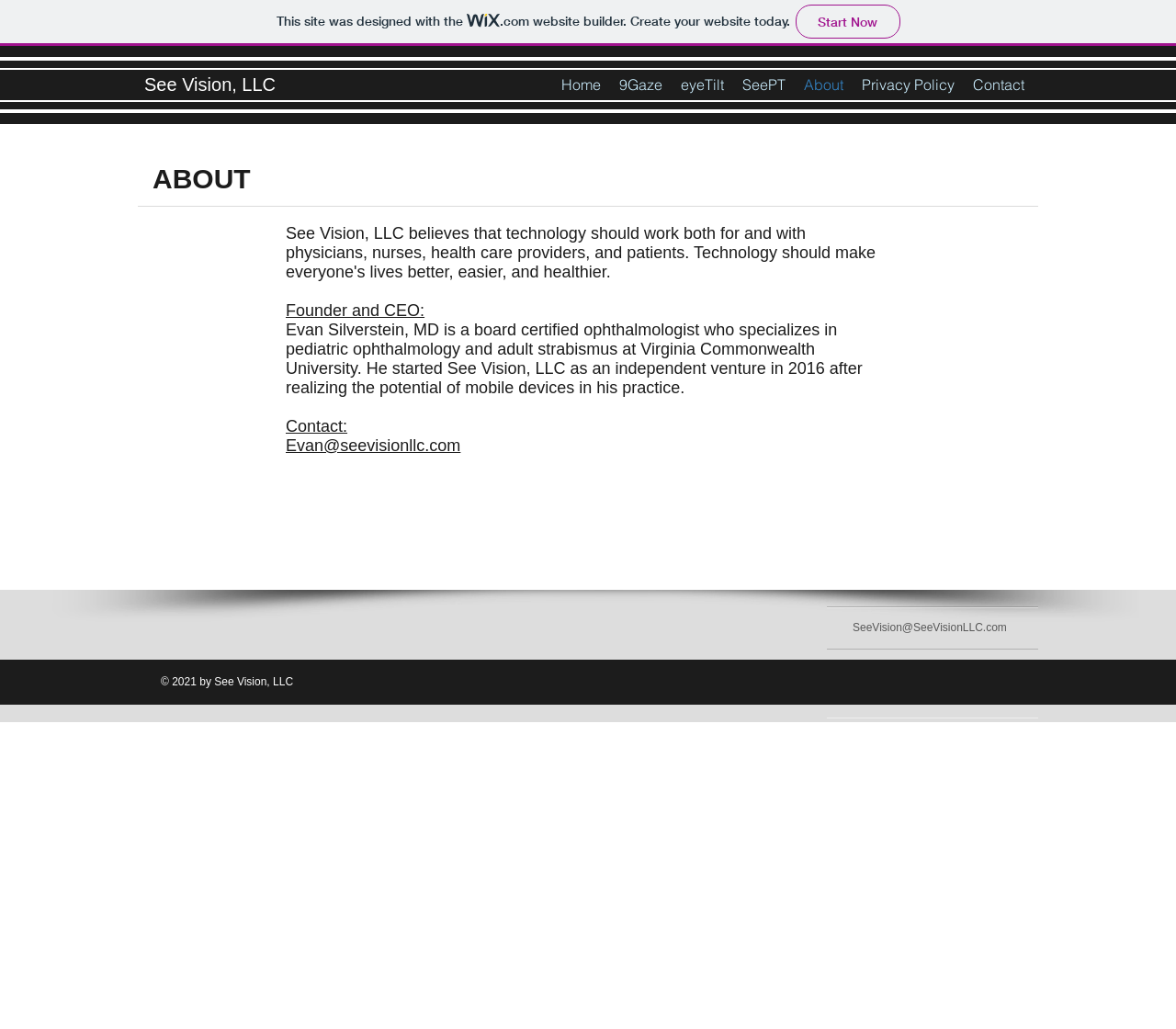Please determine the bounding box coordinates of the section I need to click to accomplish this instruction: "Learn more about 9Gaze".

[0.519, 0.072, 0.571, 0.09]